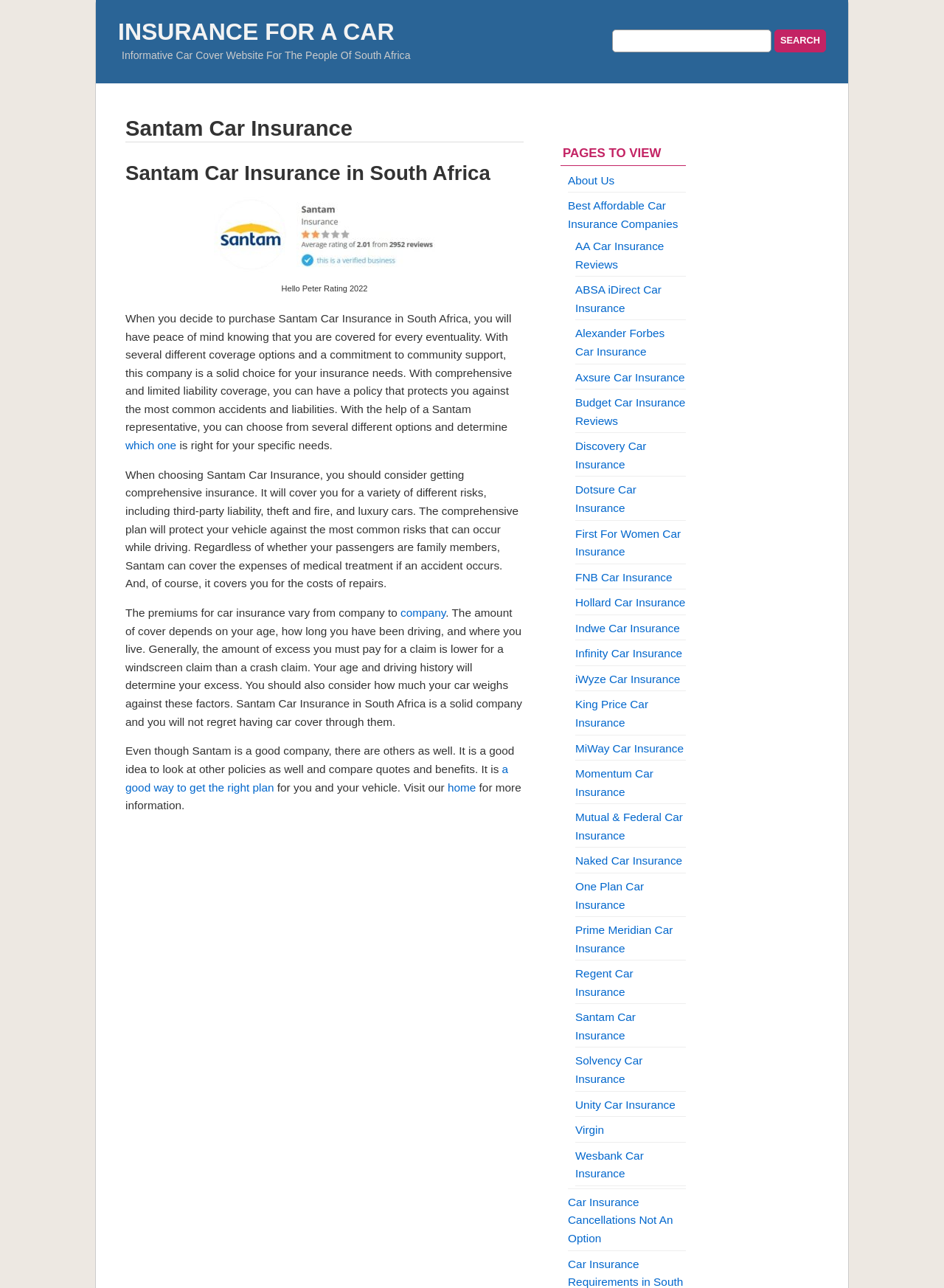What is the purpose of the 'PAGES TO VIEW' section?
Refer to the image and give a detailed answer to the query.

The 'PAGES TO VIEW' section appears to provide links to other related pages, such as 'About Us', 'Best Affordable Car Insurance Companies', and reviews of other car insurance companies, allowing users to access more information and compare quotes and benefits.